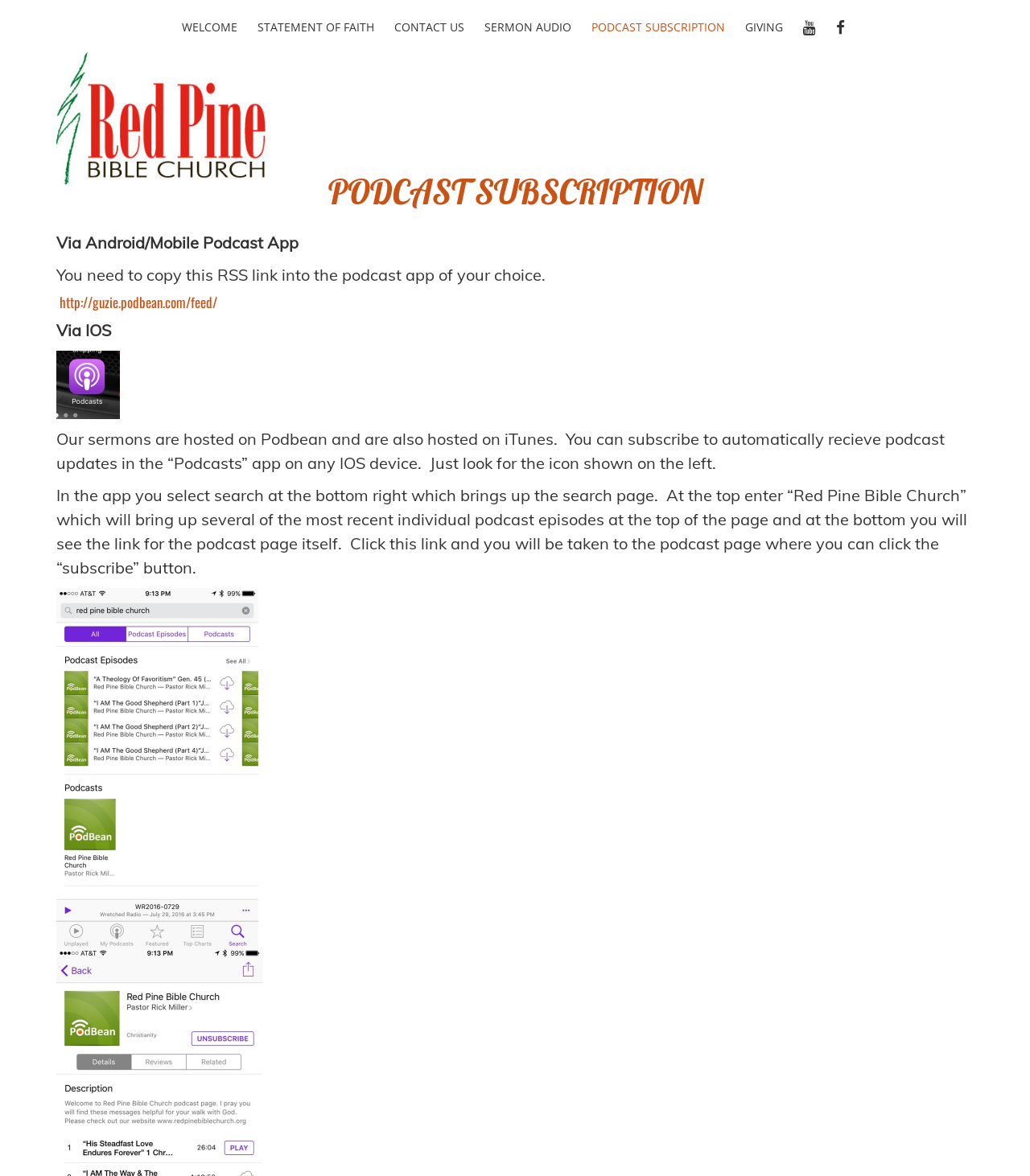Where are the sermons hosted?
Refer to the image and provide a one-word or short phrase answer.

Podbean and iTunes